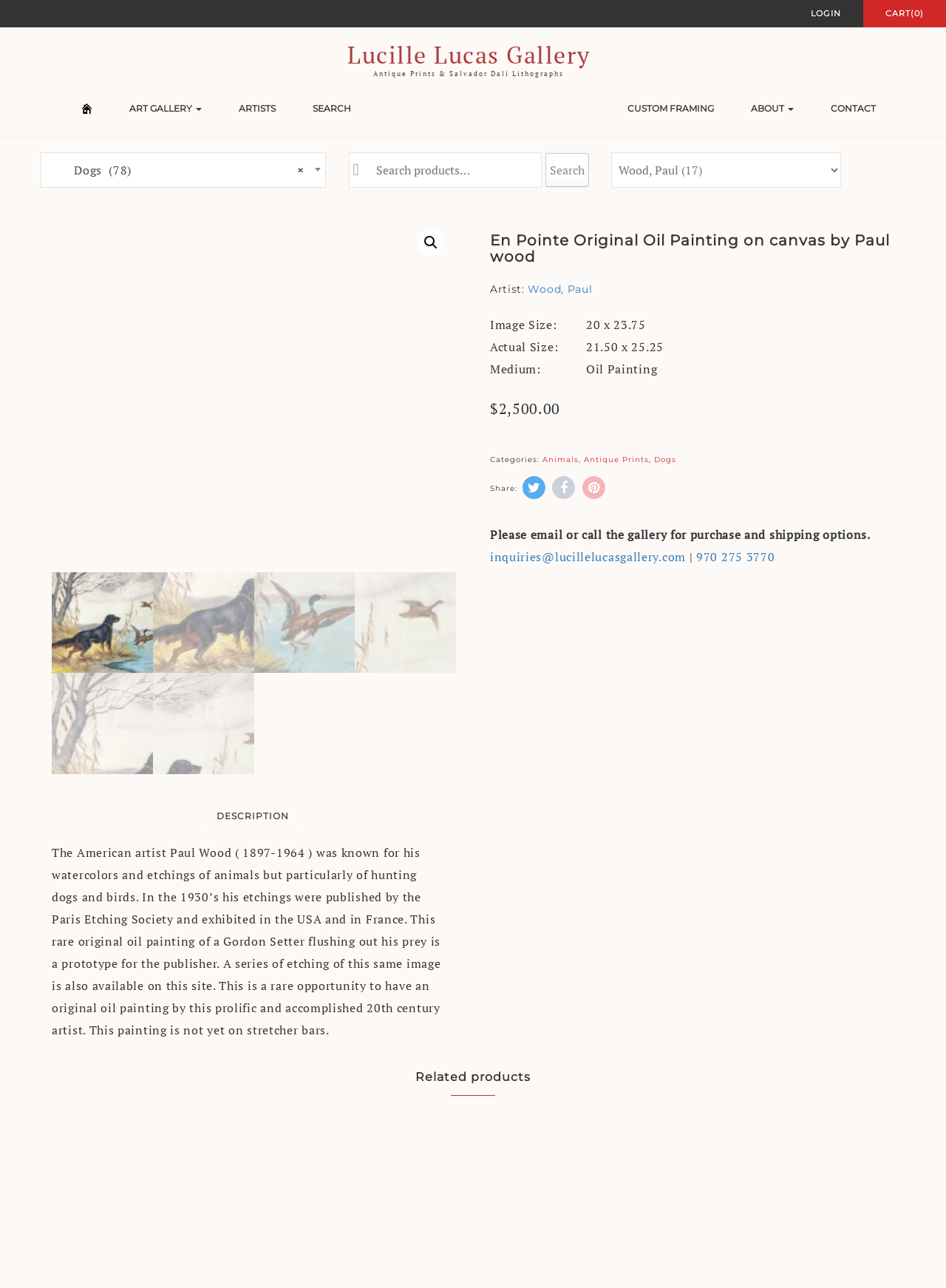Please answer the following question using a single word or phrase: What is the subject of the painting?

Gordon Setter